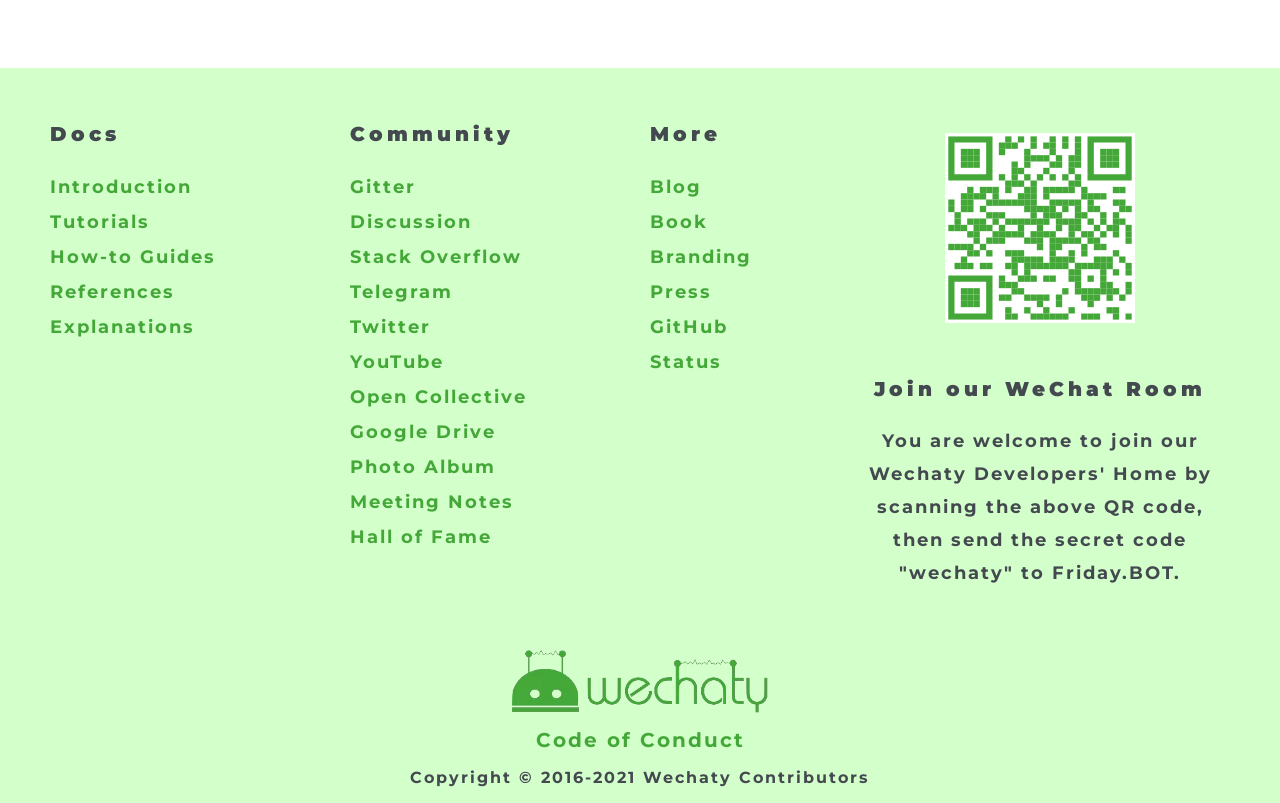Please find the bounding box coordinates of the element that must be clicked to perform the given instruction: "Click on Introduction". The coordinates should be four float numbers from 0 to 1, i.e., [left, top, right, bottom].

[0.039, 0.219, 0.15, 0.247]